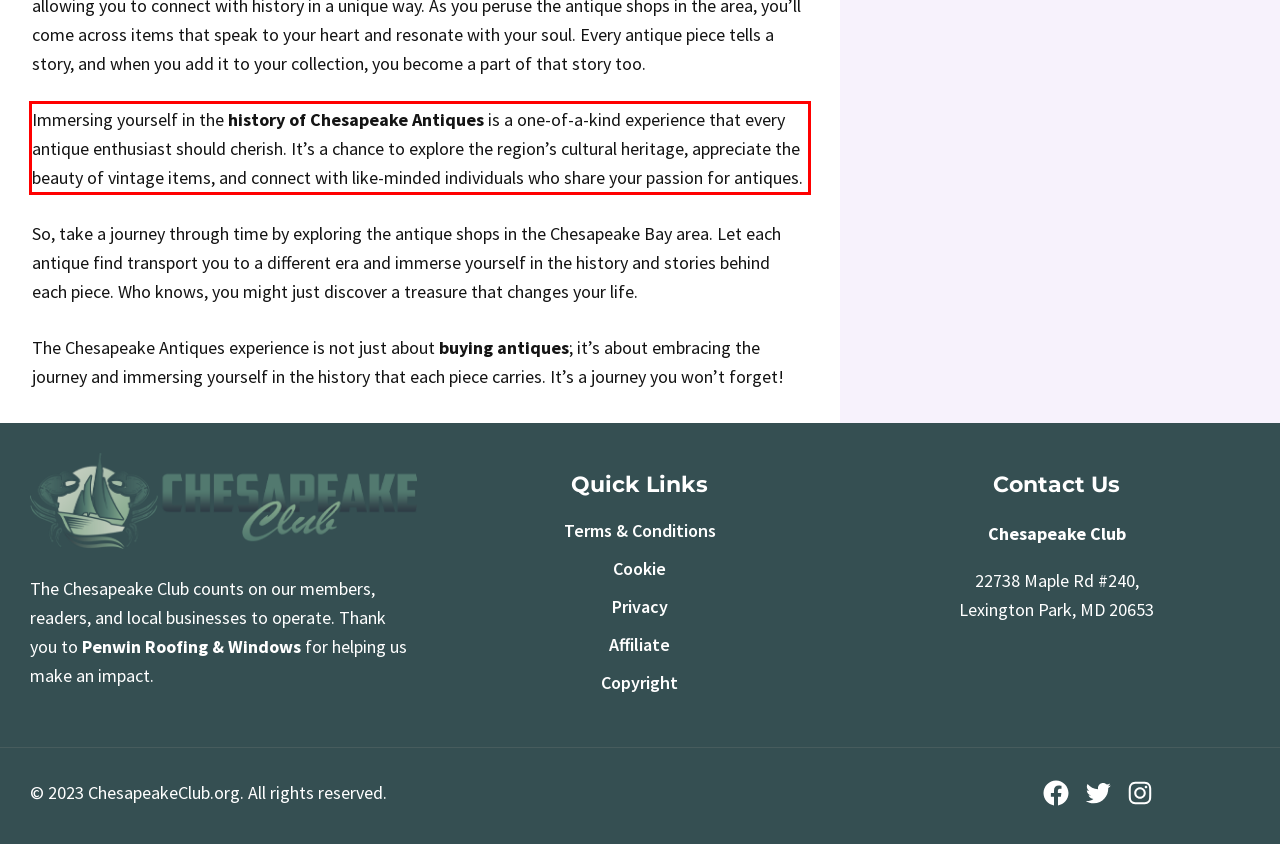You are presented with a webpage screenshot featuring a red bounding box. Perform OCR on the text inside the red bounding box and extract the content.

Immersing yourself in the history of Chesapeake Antiques is a one-of-a-kind experience that every antique enthusiast should cherish. It’s a chance to explore the region’s cultural heritage, appreciate the beauty of vintage items, and connect with like-minded individuals who share your passion for antiques.